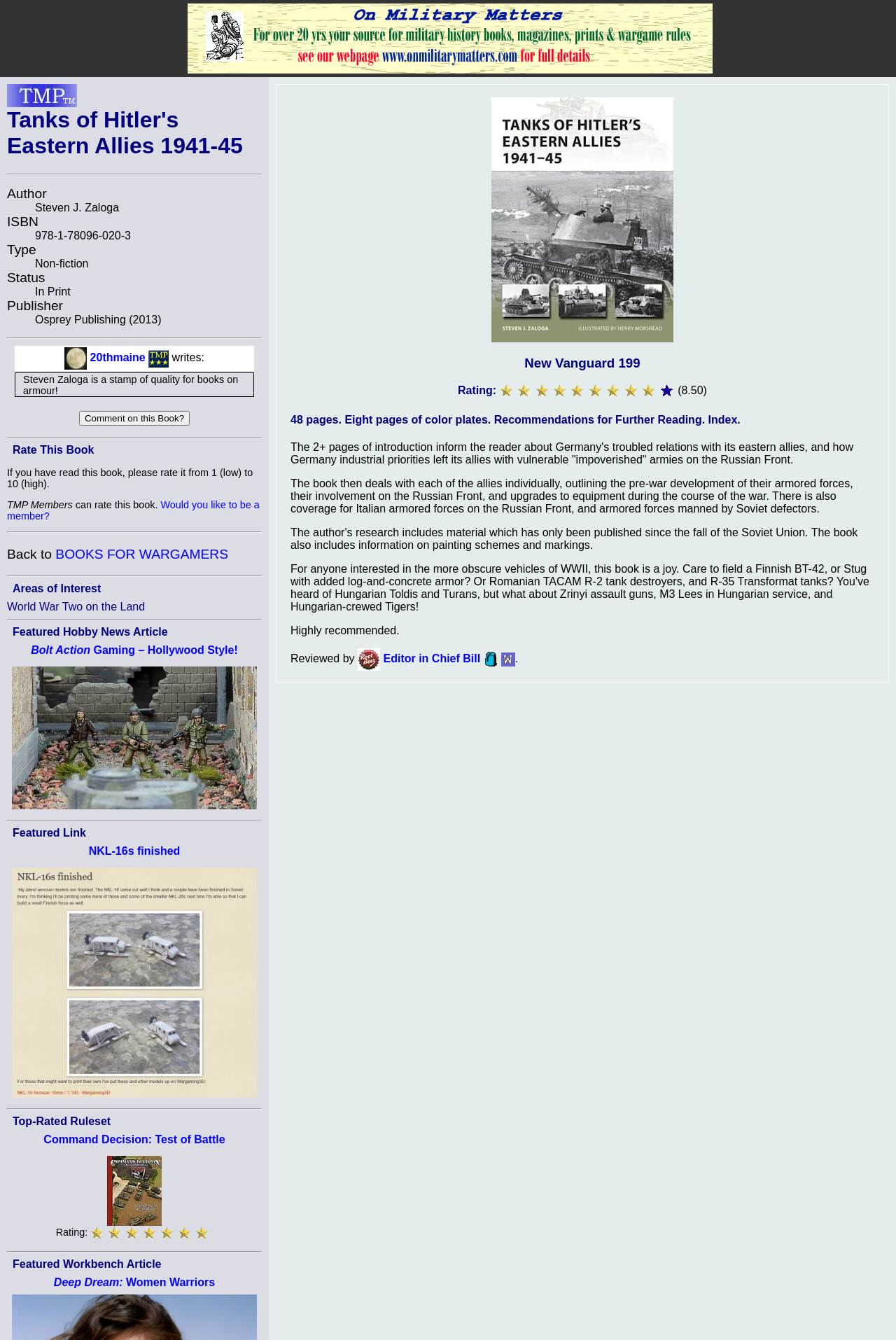Please find and generate the text of the main header of the webpage.


Tanks of Hitler's Eastern Allies 1941-45